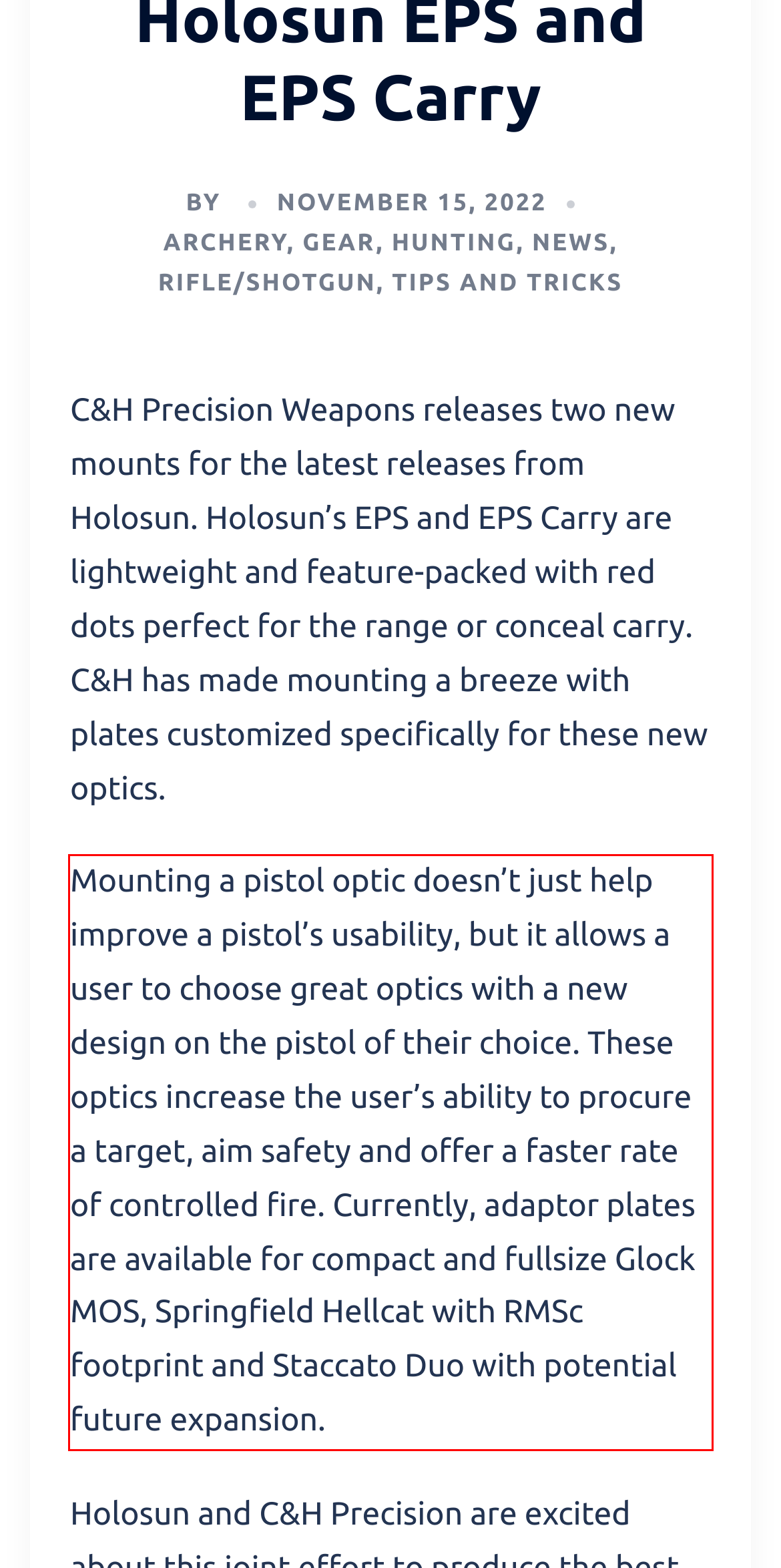You have a screenshot of a webpage where a UI element is enclosed in a red rectangle. Perform OCR to capture the text inside this red rectangle.

Mounting a pistol optic doesn’t just help improve a pistol’s usability, but it allows a user to choose great optics with a new design on the pistol of their choice. These optics increase the user’s ability to procure a target, aim safety and offer a faster rate of controlled fire. Currently, adaptor plates are available for compact and fullsize Glock MOS, Springfield Hellcat with RMSc footprint and Staccato Duo with potential future expansion.